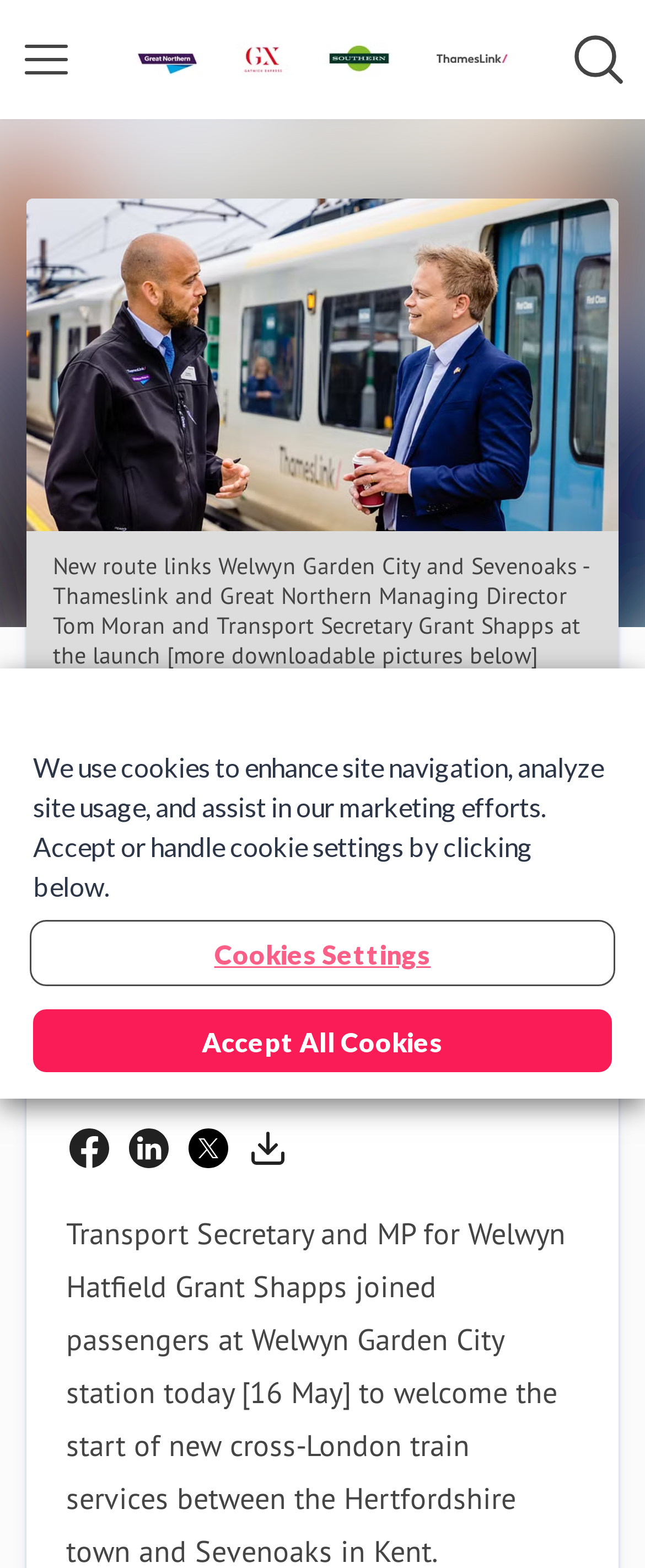Provide the bounding box coordinates of the HTML element this sentence describes: "Download as PDF". The bounding box coordinates consist of four float numbers between 0 and 1, i.e., [left, top, right, bottom].

[0.385, 0.719, 0.446, 0.745]